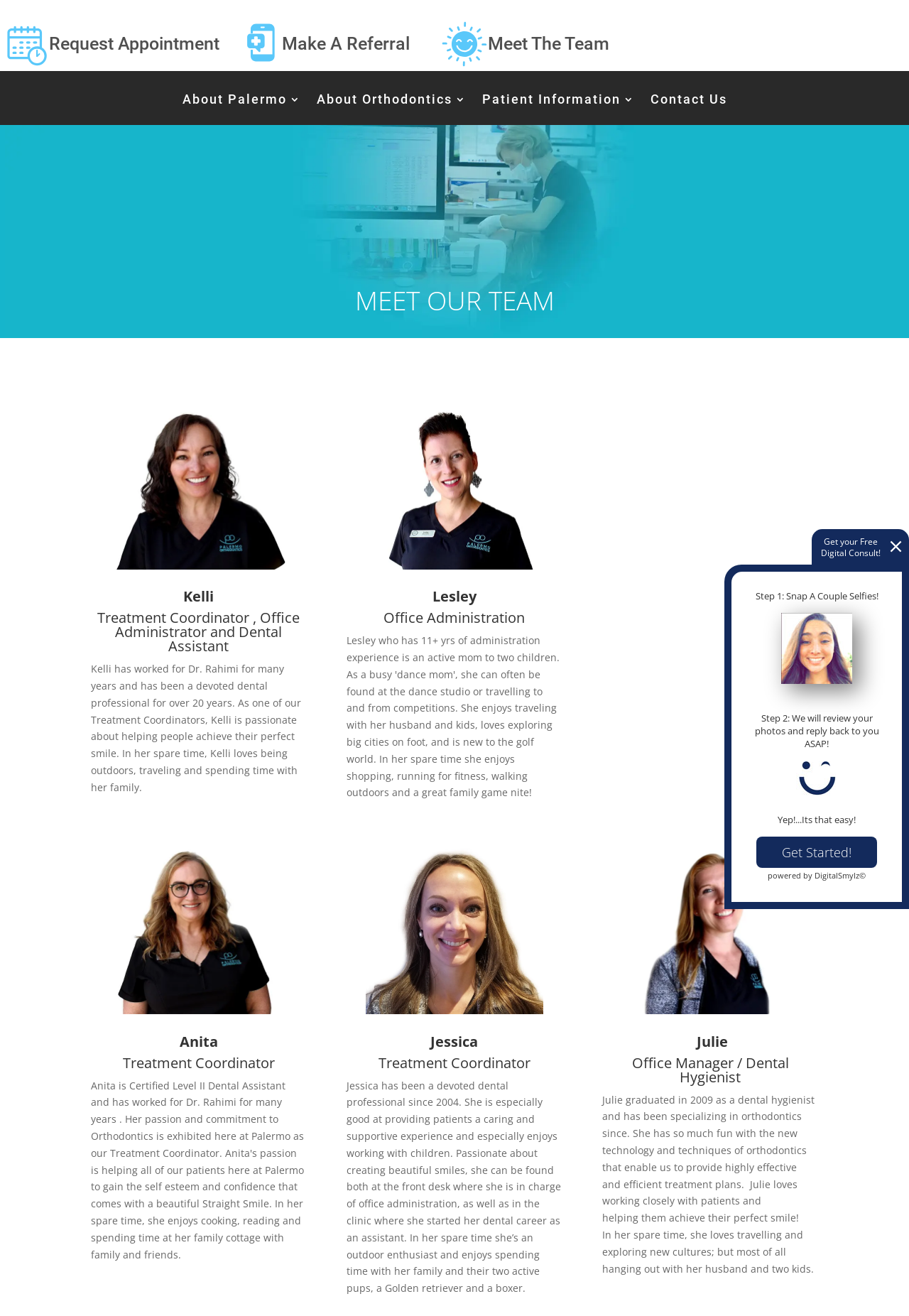How many team members are featured on this page?
Answer with a single word or short phrase according to what you see in the image.

5